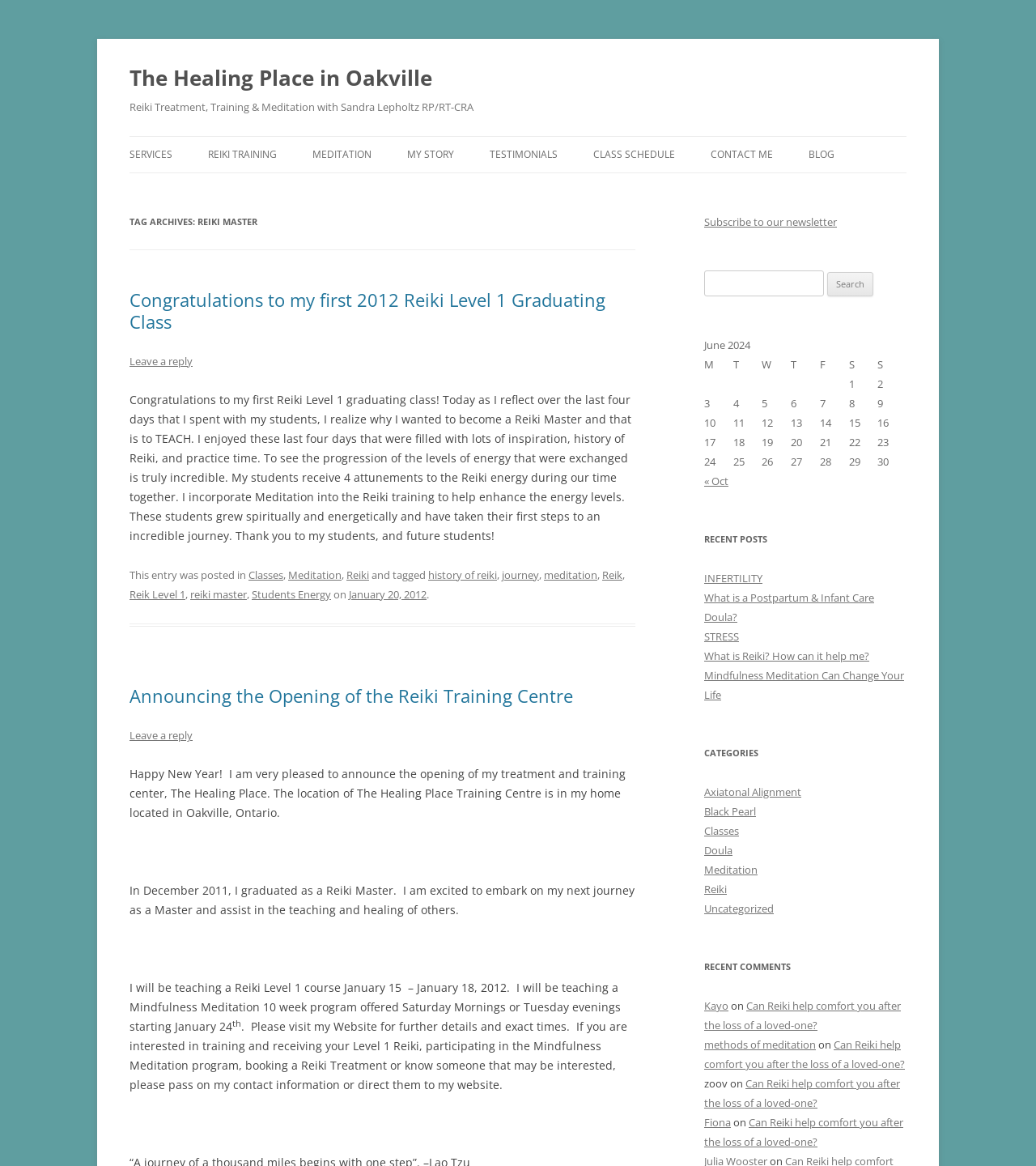What is the topic of the first blog post?
Based on the image, answer the question with as much detail as possible.

The topic of the first blog post can be found in the heading element within the article section, which reads 'Congratulations to my first 2012 Reiki Level 1 Graduating Class'.